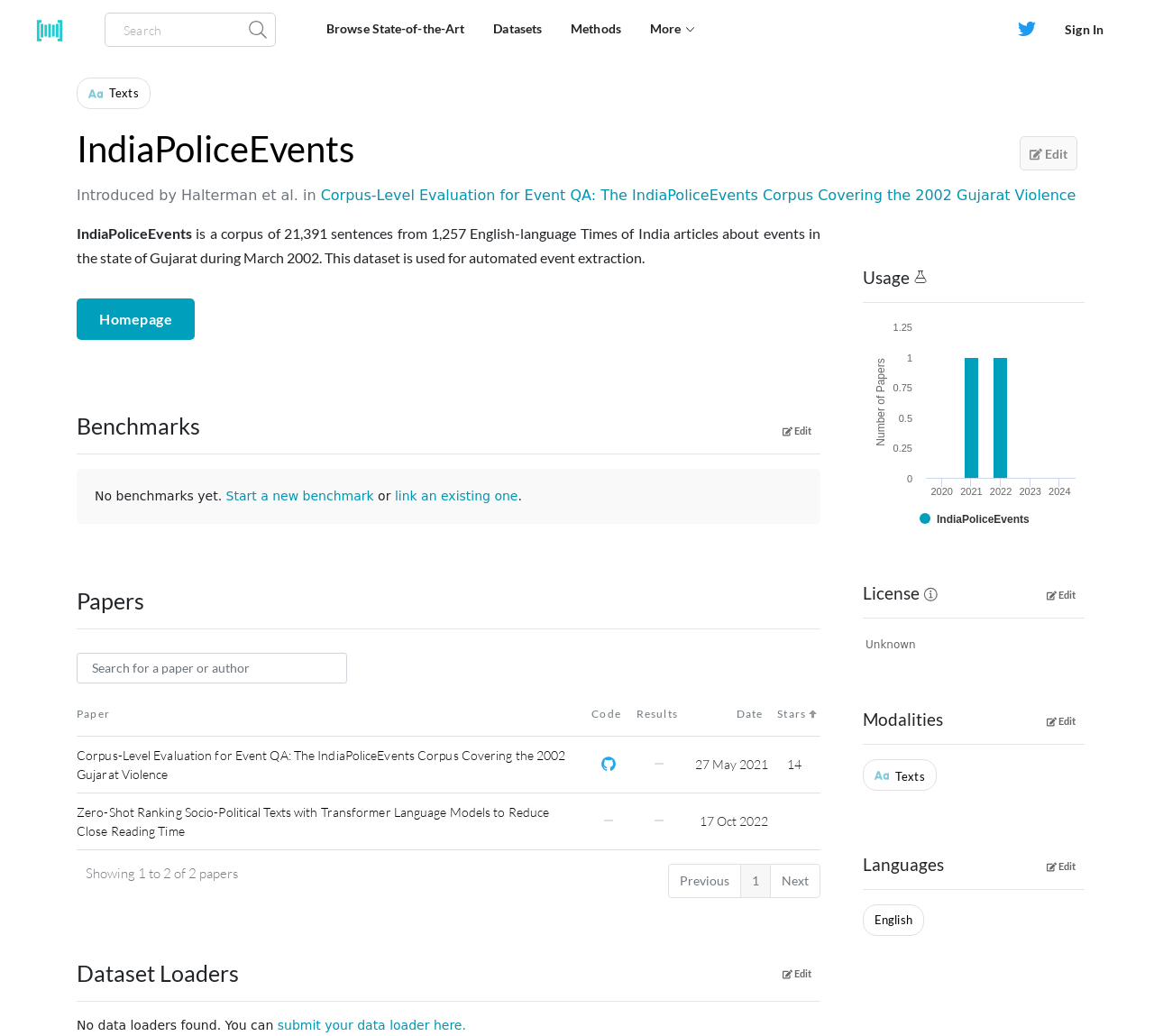Please predict the bounding box coordinates of the element's region where a click is necessary to complete the following instruction: "Sign in". The coordinates should be represented by four float numbers between 0 and 1, i.e., [left, top, right, bottom].

[0.91, 0.012, 0.969, 0.045]